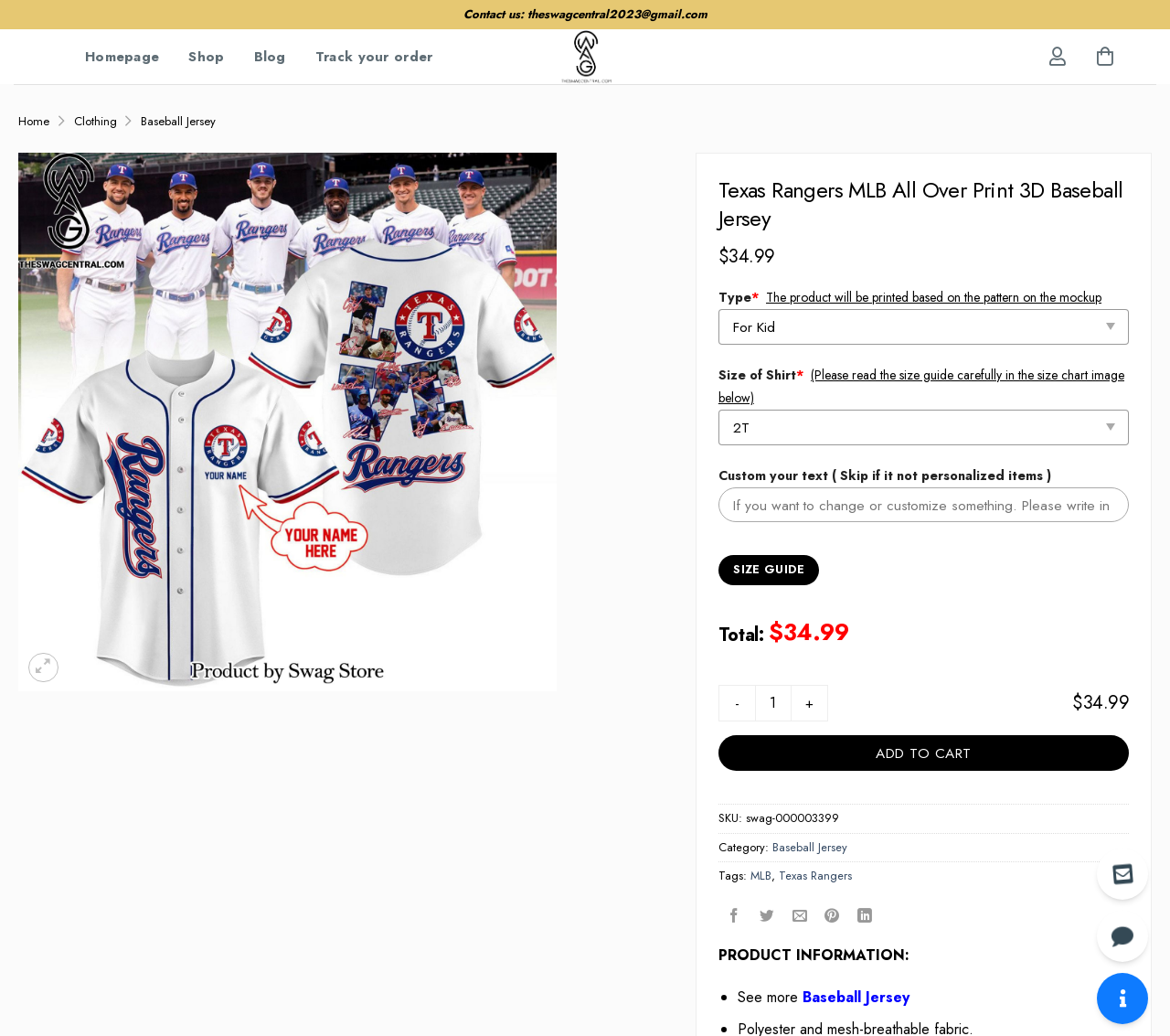Pinpoint the bounding box coordinates of the area that should be clicked to complete the following instruction: "Select a size for the shirt". The coordinates must be given as four float numbers between 0 and 1, i.e., [left, top, right, bottom].

[0.614, 0.298, 0.965, 0.333]